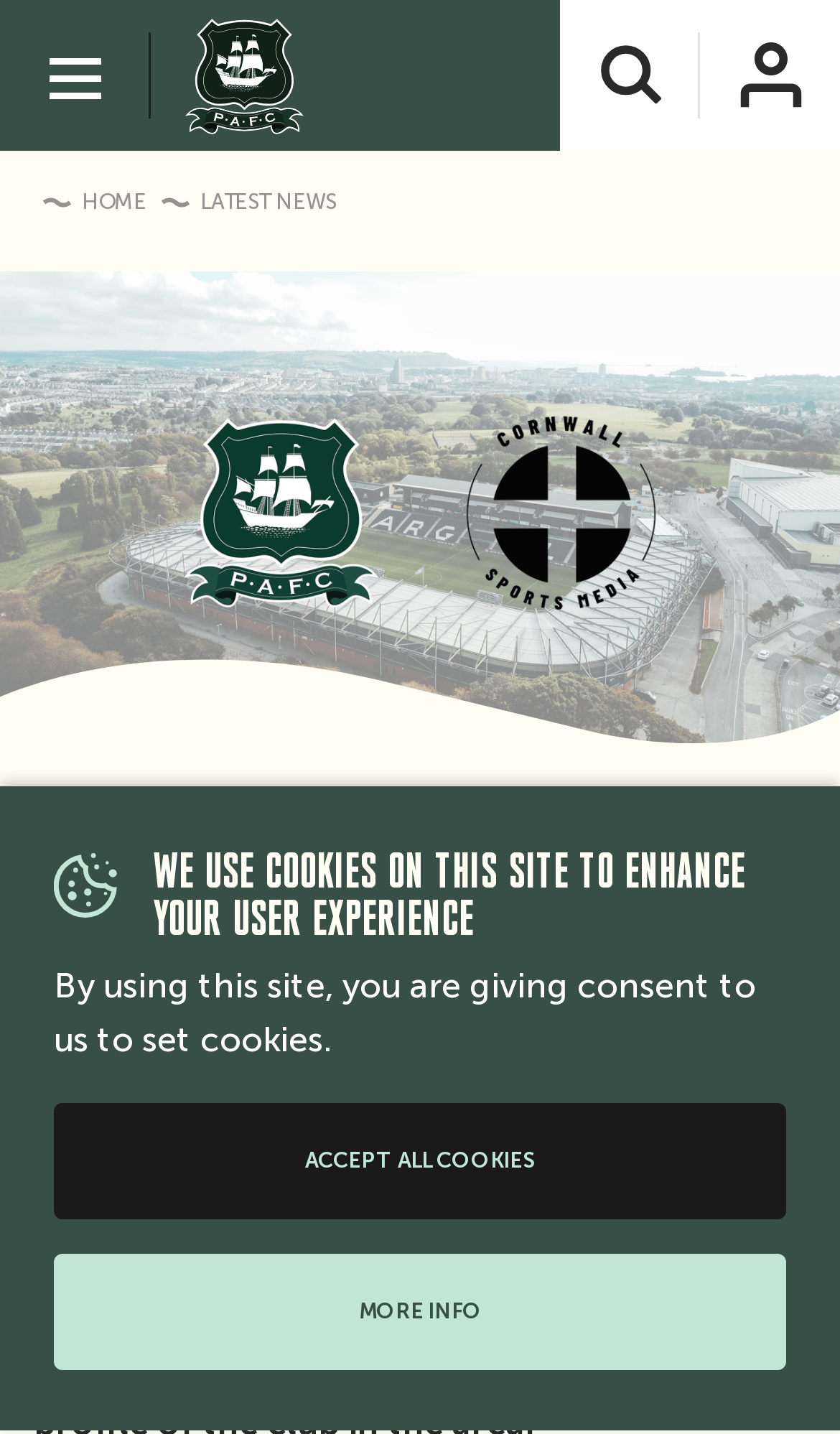Please provide the bounding box coordinates for the UI element as described: "Academy". The coordinates must be four floats between 0 and 1, represented as [left, top, right, bottom].

[0.041, 0.919, 0.959, 0.949]